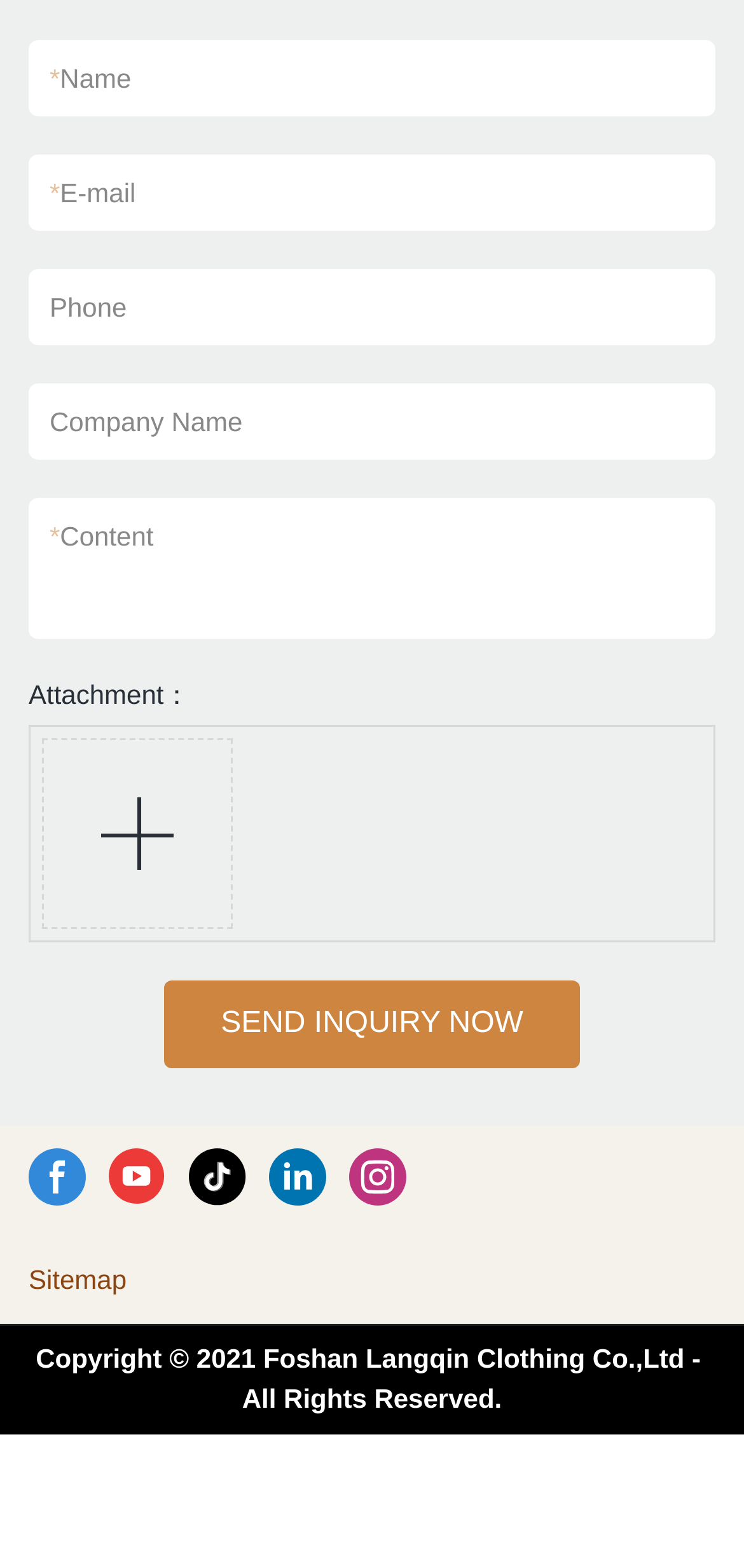What is the company's copyright year?
Deliver a detailed and extensive answer to the question.

The copyright information at the bottom of the webpage states 'Copyright © 2021 Foshan Langqin Clothing Co.,Ltd - All Rights Reserved.' This indicates that the company's copyright year is 2021.